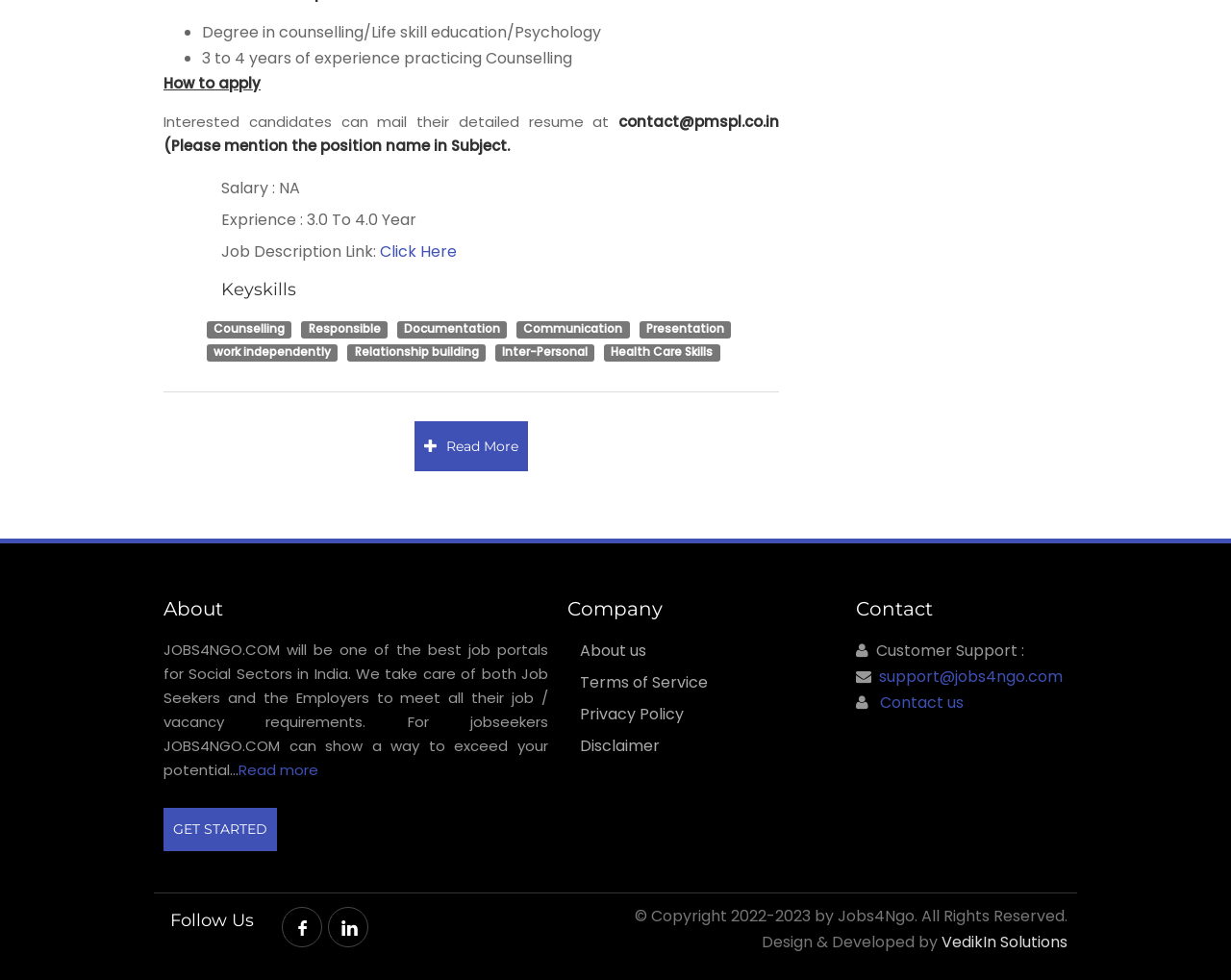What is the name of the company that developed the website?
Based on the screenshot, give a detailed explanation to answer the question.

The name of the company that developed the website is 'VedikIn Solutions' which is mentioned at the bottom of the webpage.